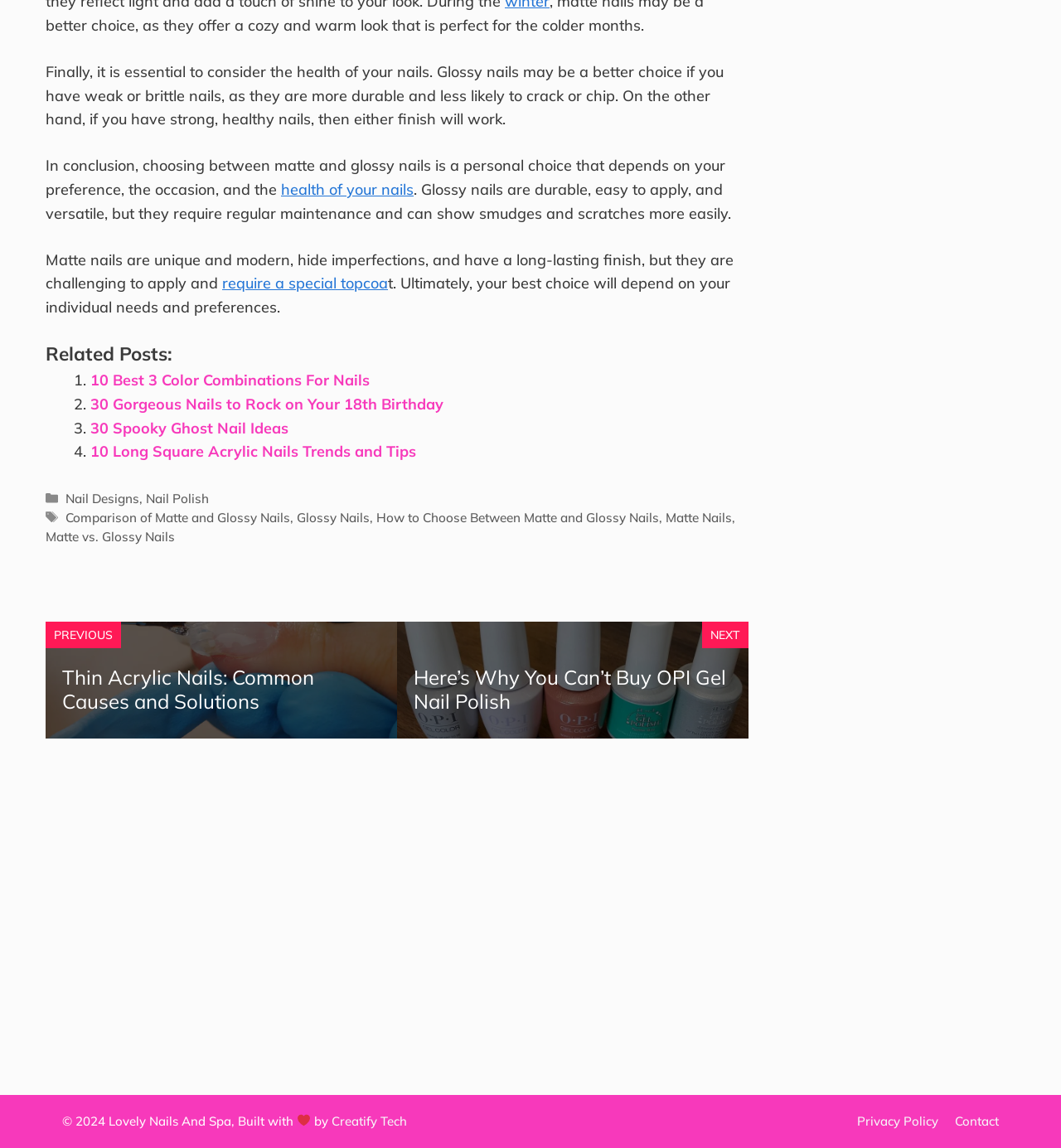Extract the bounding box coordinates for the described element: "Electronic Theses and Dissertations". The coordinates should be represented as four float numbers between 0 and 1: [left, top, right, bottom].

None